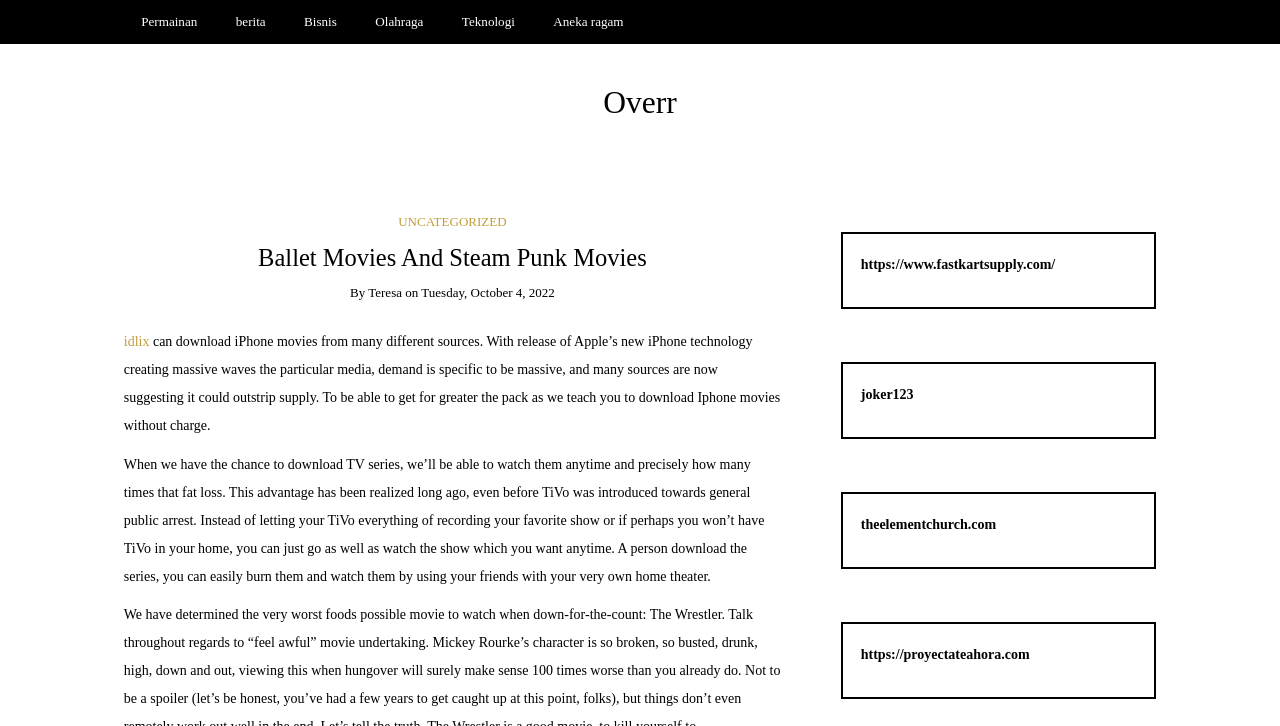What is the category of the article?
Make sure to answer the question with a detailed and comprehensive explanation.

The category of the article can be found by looking at the link 'UNCATEGORIZED' which is a child element of the link 'Overr'.